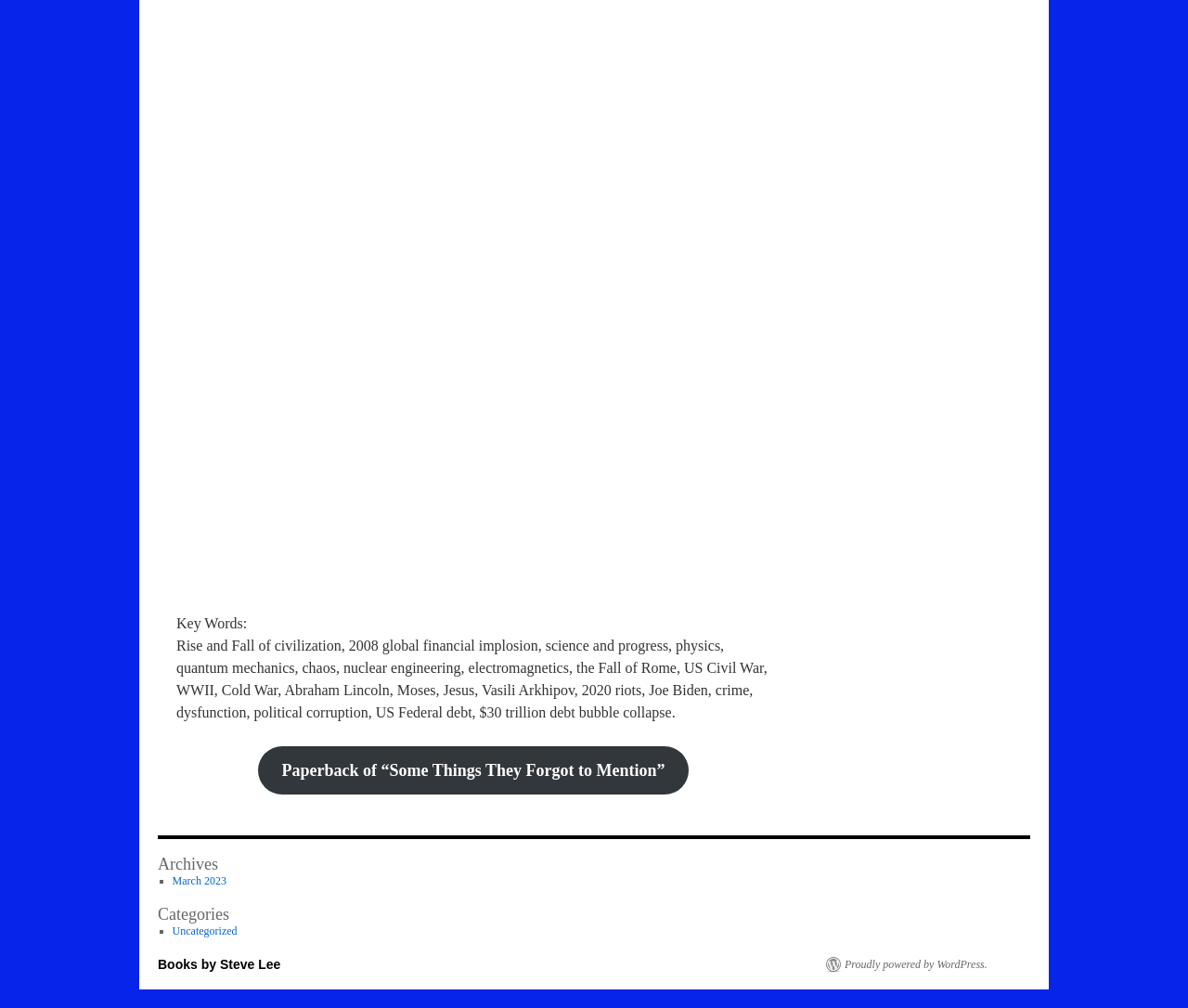Who is the author of the book?
Look at the screenshot and respond with one word or a short phrase.

Steve Lee